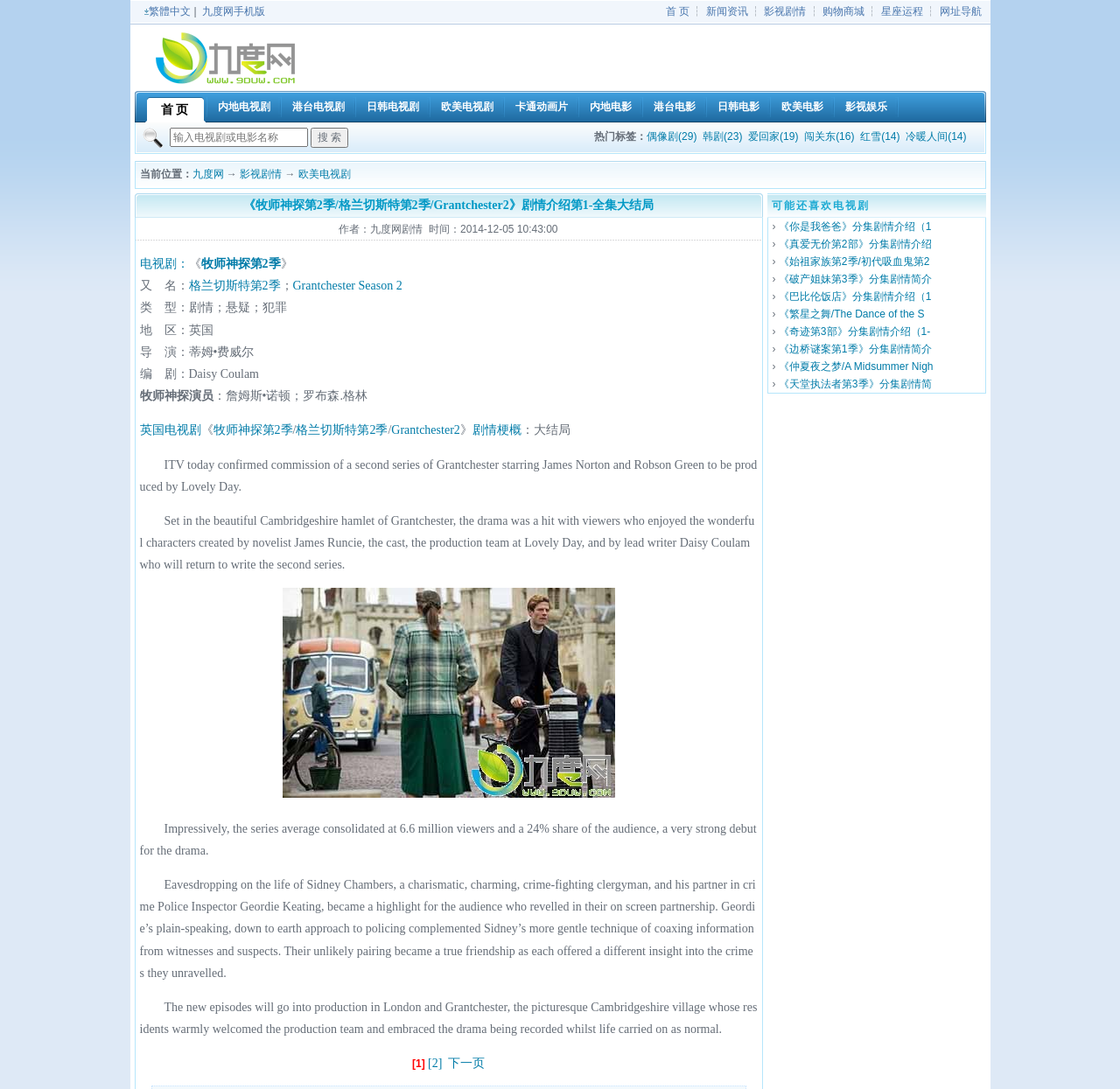Explain the features and main sections of the webpage comprehensively.

This webpage is about the TV series "Grantchester Season 2" (also known as "牧师神探第2季" or "格兰切斯特第2季"). At the top of the page, there is a navigation menu with links to different sections of the website, including "首页" (home), "新闻资讯" (news), "影视剧情" (TV drama), and others.

Below the navigation menu, there is a search bar where users can input the name of a TV series or movie to search for. On the left side of the page, there is a list of categories, including "内地电视剧" (mainland TV series), "港台电视剧" (Hong Kong and Taiwan TV series), "日韩电视剧" (Japanese and Korean TV series), and others.

The main content of the page is about the TV series "Grantchester Season 2". There is a heading that reads "《牧师神探第2季/格兰切斯特第2季/Grantchester2》剧情介绍第1-全集大结局" (Introduction to Grantchester Season 2, Episodes 1-Complete Finale). Below the heading, there is a brief introduction to the TV series, including its genre, region, director, and cast.

The page also includes a summary of the TV series, which describes the plot and characters. There are several paragraphs of text that provide more information about the TV series, including its production team, ratings, and reception.

On the right side of the page, there is a list of "可能还喜欢电视剧" (TV series you may also like), which includes links to other TV series. At the bottom of the page, there are links to the next page and previous page, as well as a pagination menu.

There are also several images on the page, including a logo of the website "九度网" (Jiudu Net) and an image related to the TV series "Grantchester Season 2".